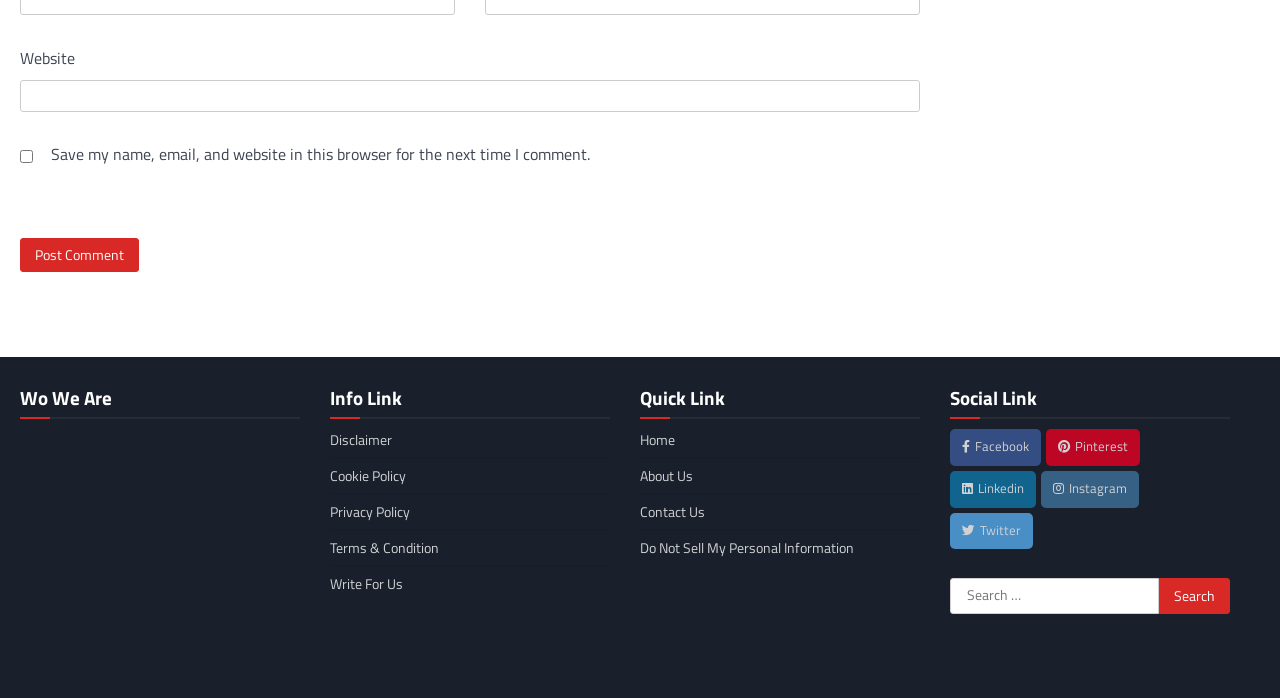Determine the bounding box coordinates of the region that needs to be clicked to achieve the task: "Check Facebook".

[0.742, 0.615, 0.813, 0.667]